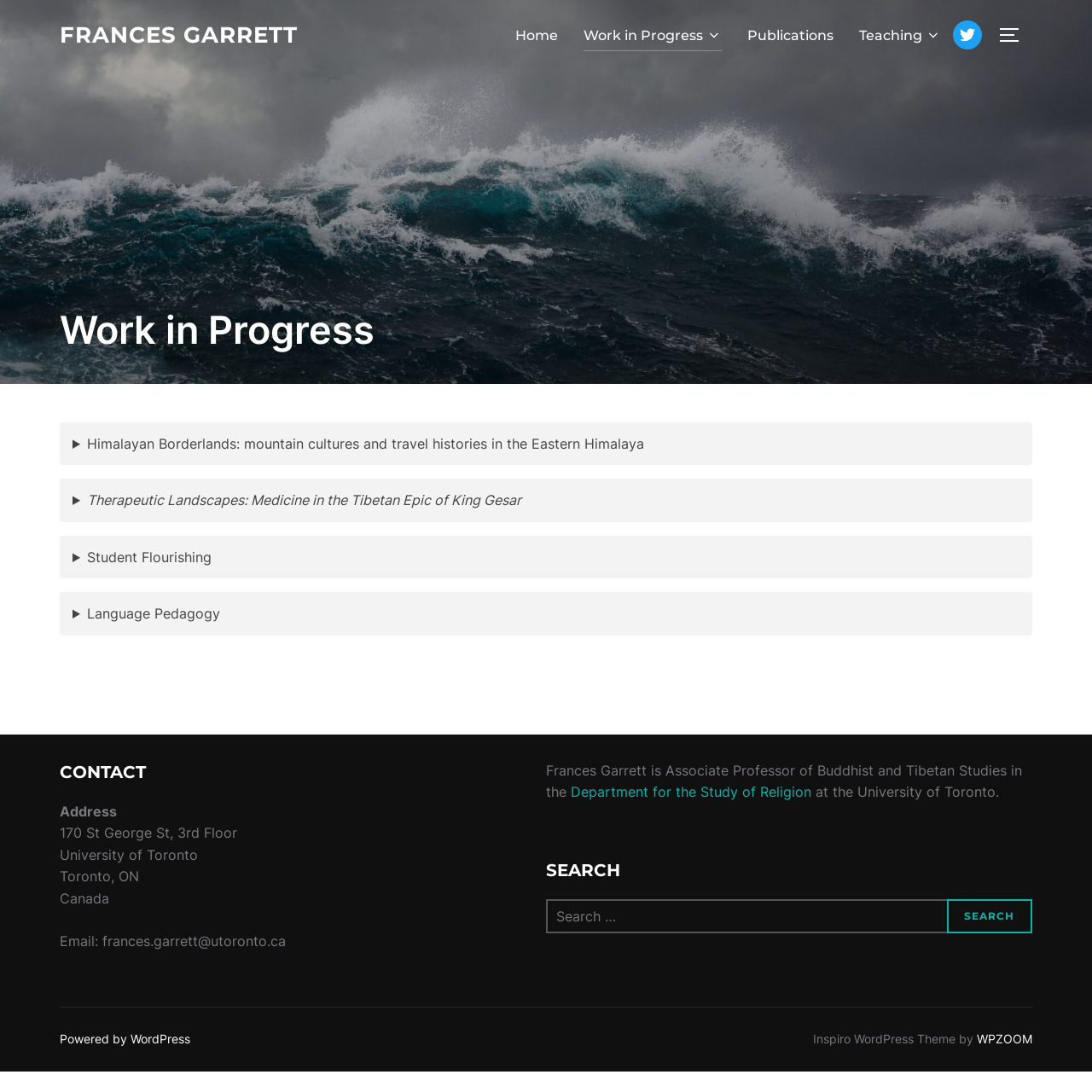How many links are there in the top horizontal menu?
Refer to the image and give a detailed answer to the question.

The top horizontal menu contains links to 'Home', 'Work in Progress', 'Publications', and 'Teaching'. Therefore, there are 4 links in the top horizontal menu.